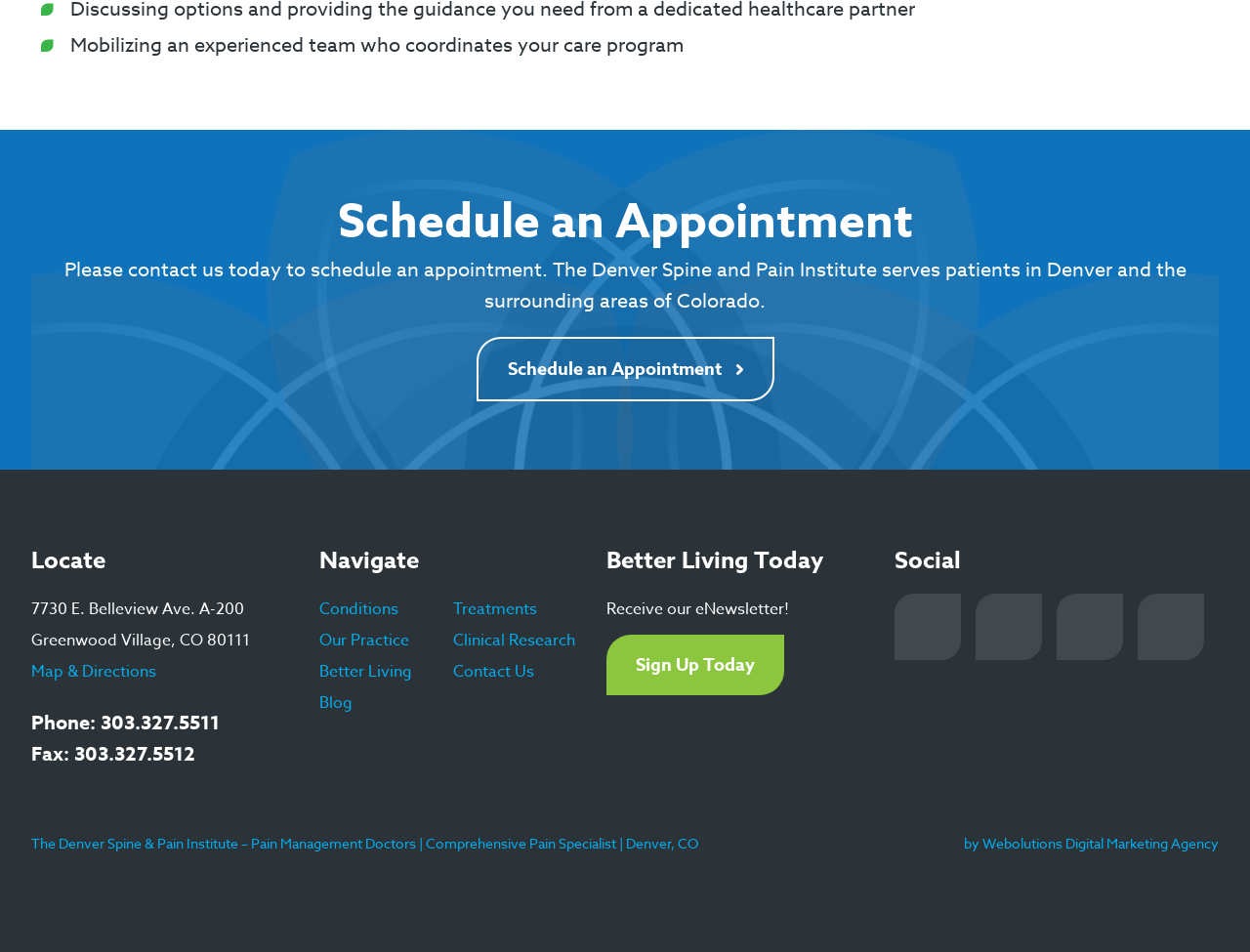Please identify the bounding box coordinates for the region that you need to click to follow this instruction: "Follow us on Facebook".

[0.716, 0.624, 0.769, 0.694]